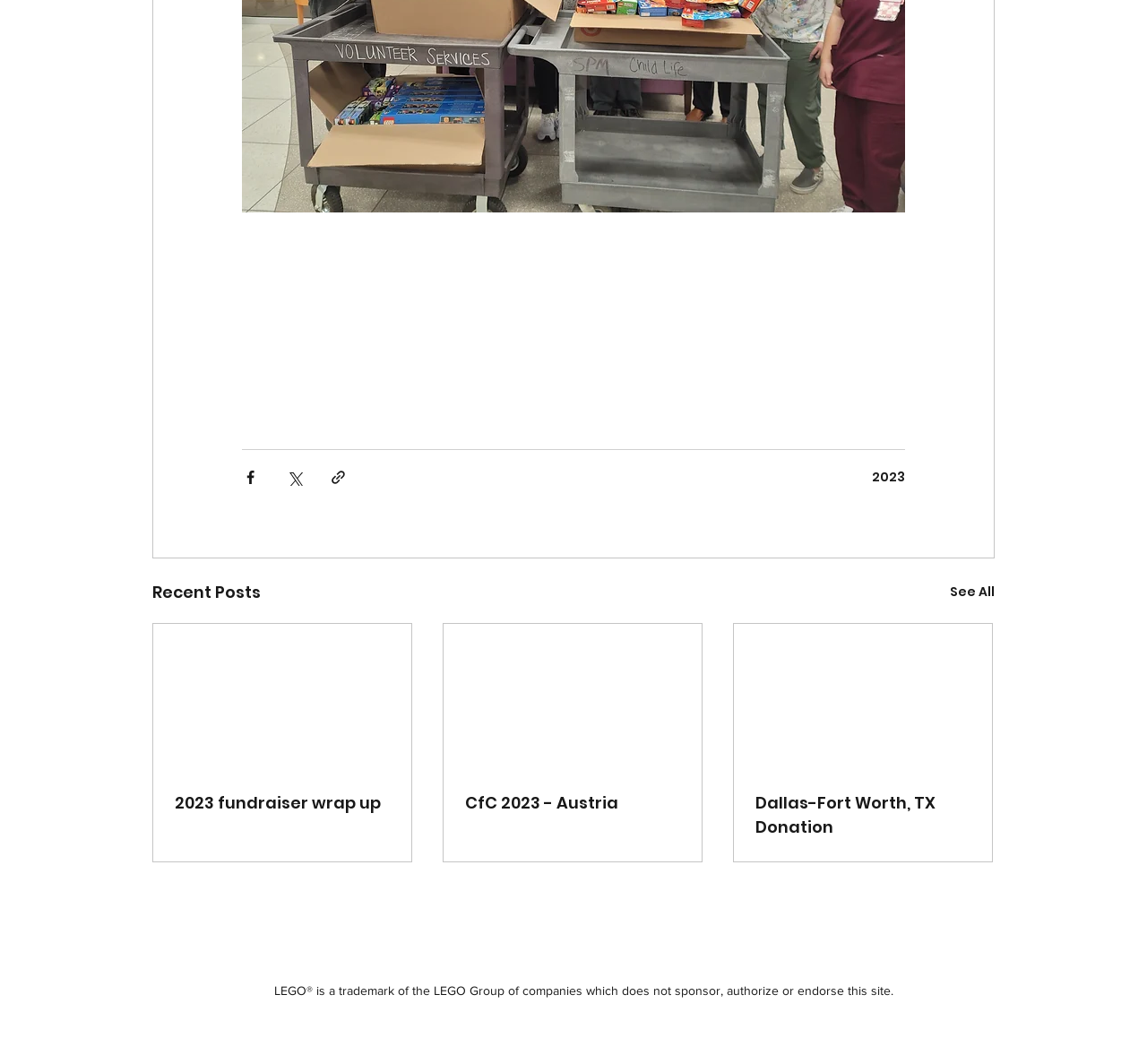Indicate the bounding box coordinates of the clickable region to achieve the following instruction: "See all recent posts."

[0.828, 0.544, 0.867, 0.569]